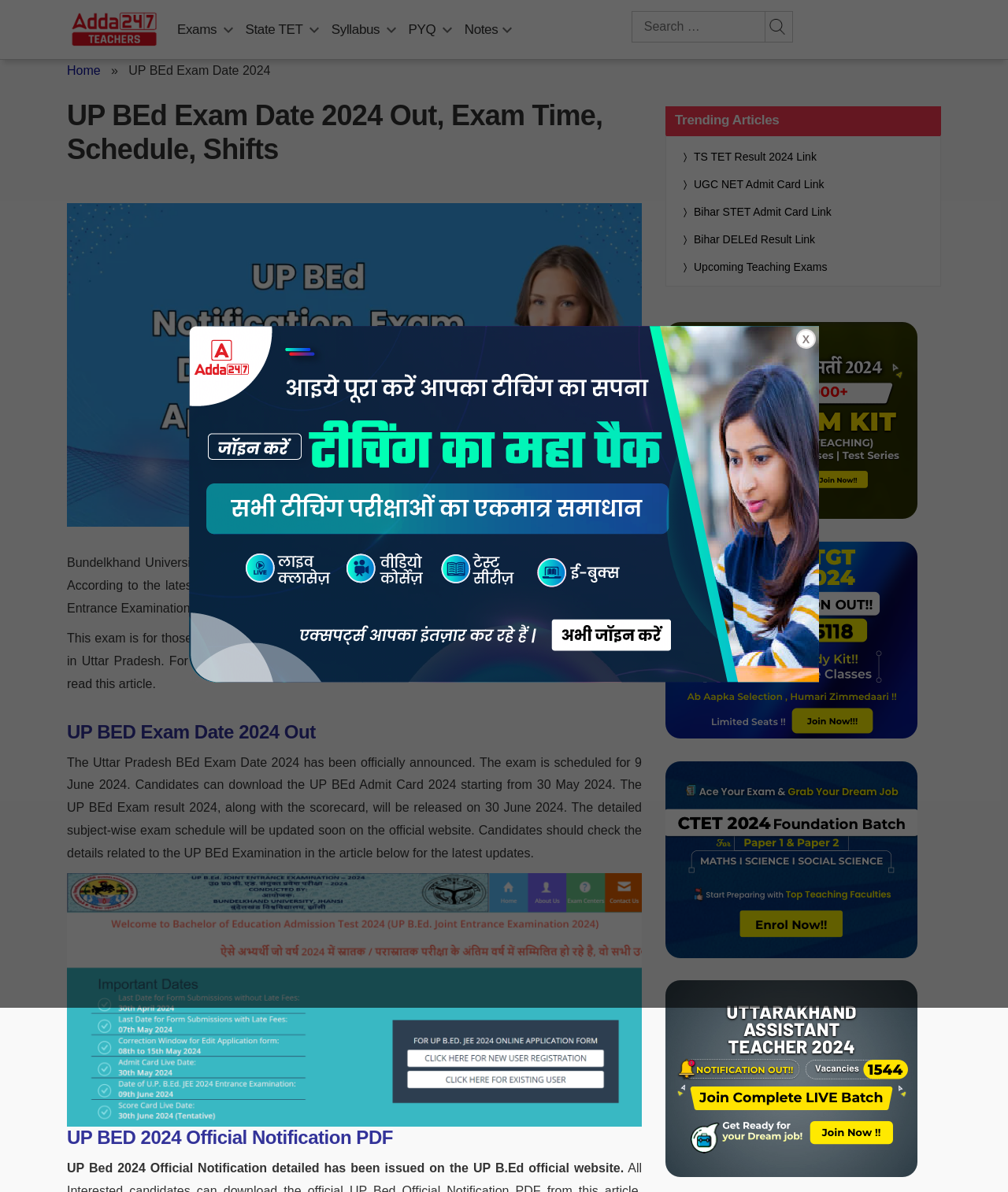What is the name of the university that announced the UP B.Ed Exam date 2024?
Please analyze the image and answer the question with as much detail as possible.

The answer can be found in the paragraph that starts with 'Bundelkhand University, Jhansi, has announced the UP B.Ed Exam date 2024 on its official website.' The paragraph mentions that Bundelkhand University, Jhansi, has announced the UP B.Ed Exam date 2024.